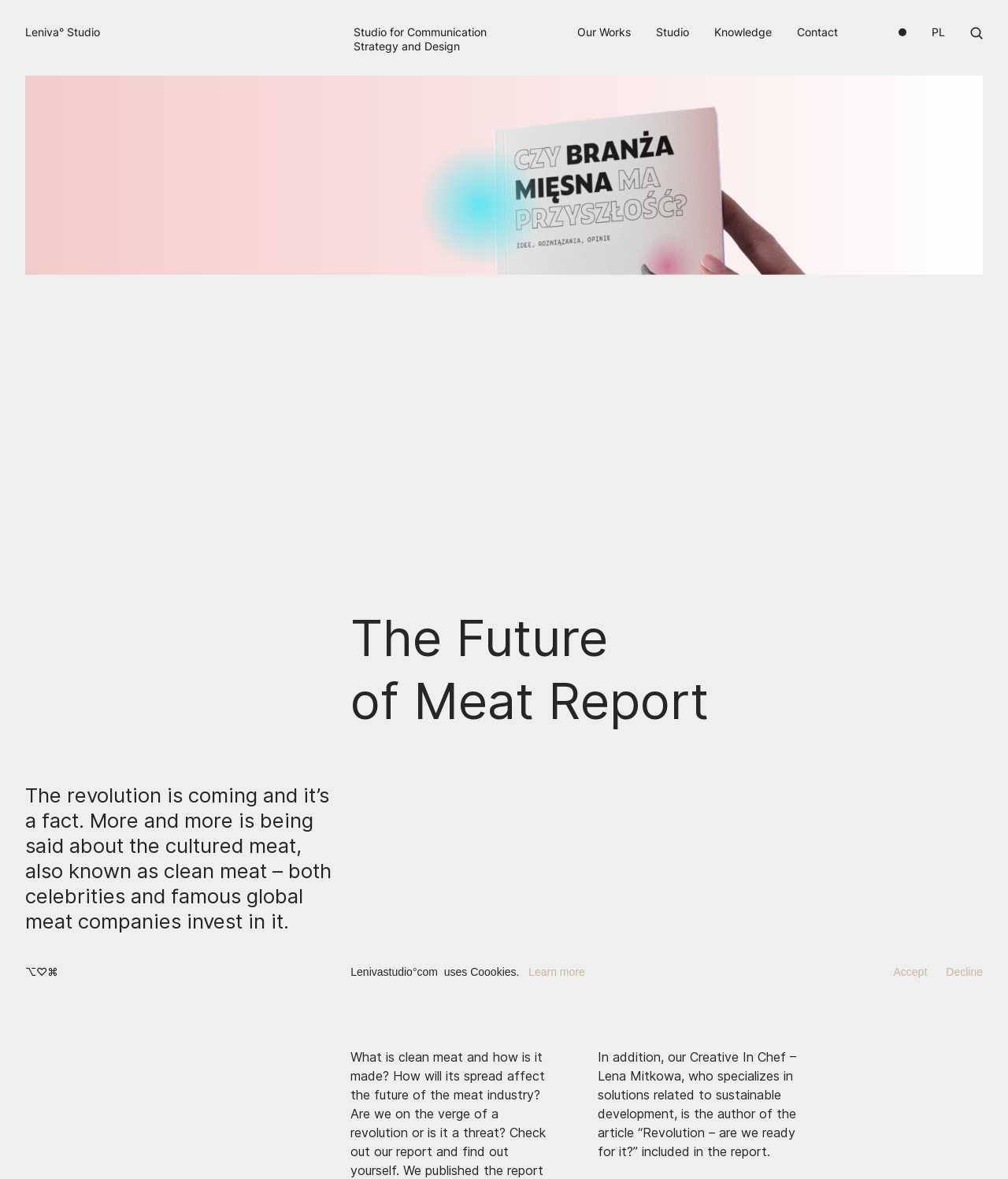Give a one-word or short phrase answer to the question: 
Who is the author of the article 'Revolution – are we ready for it?'?

Lena Mitkowa